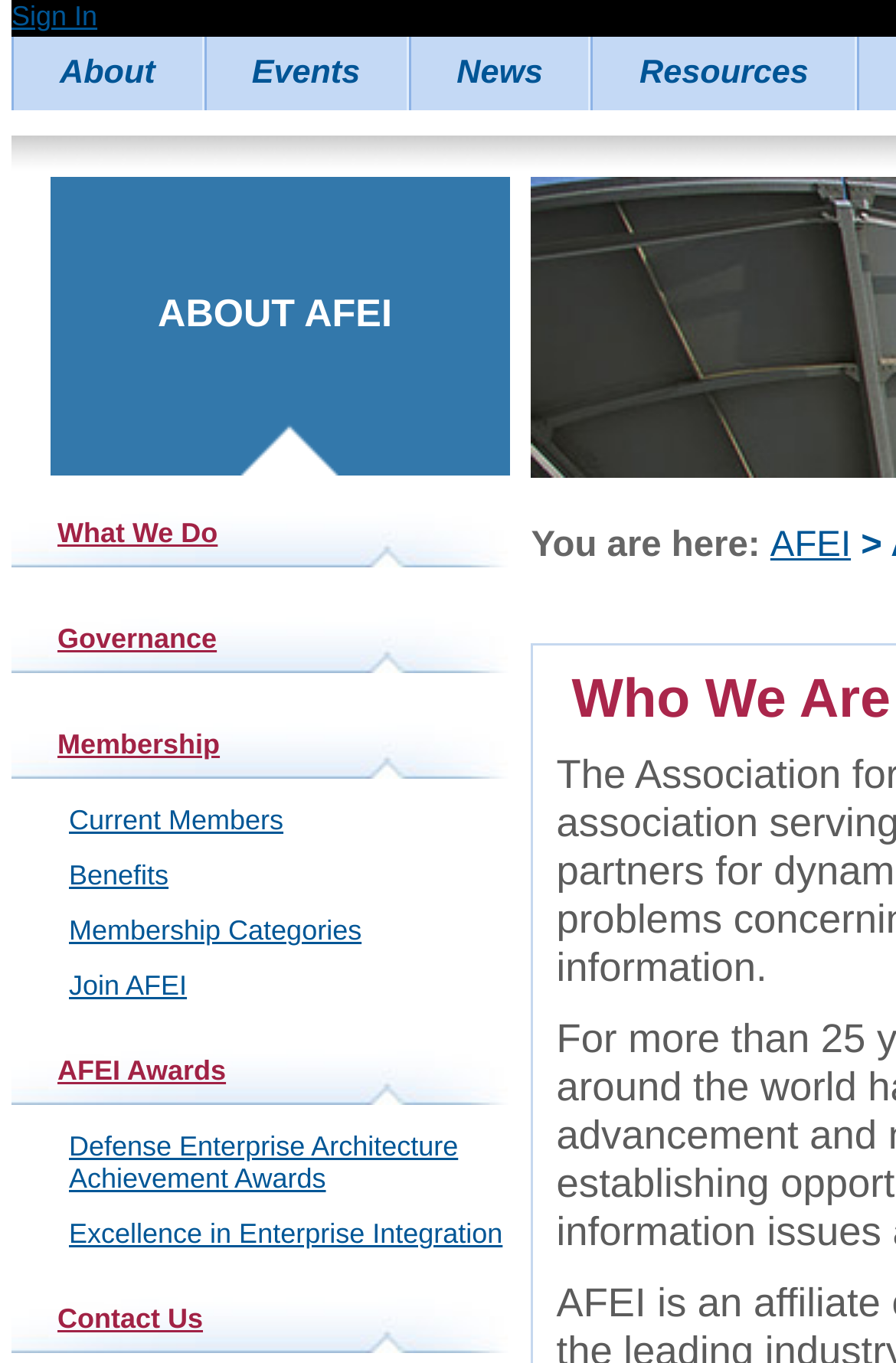Please find the bounding box coordinates of the section that needs to be clicked to achieve this instruction: "Explore AFEI Awards".

[0.013, 0.76, 0.58, 0.811]